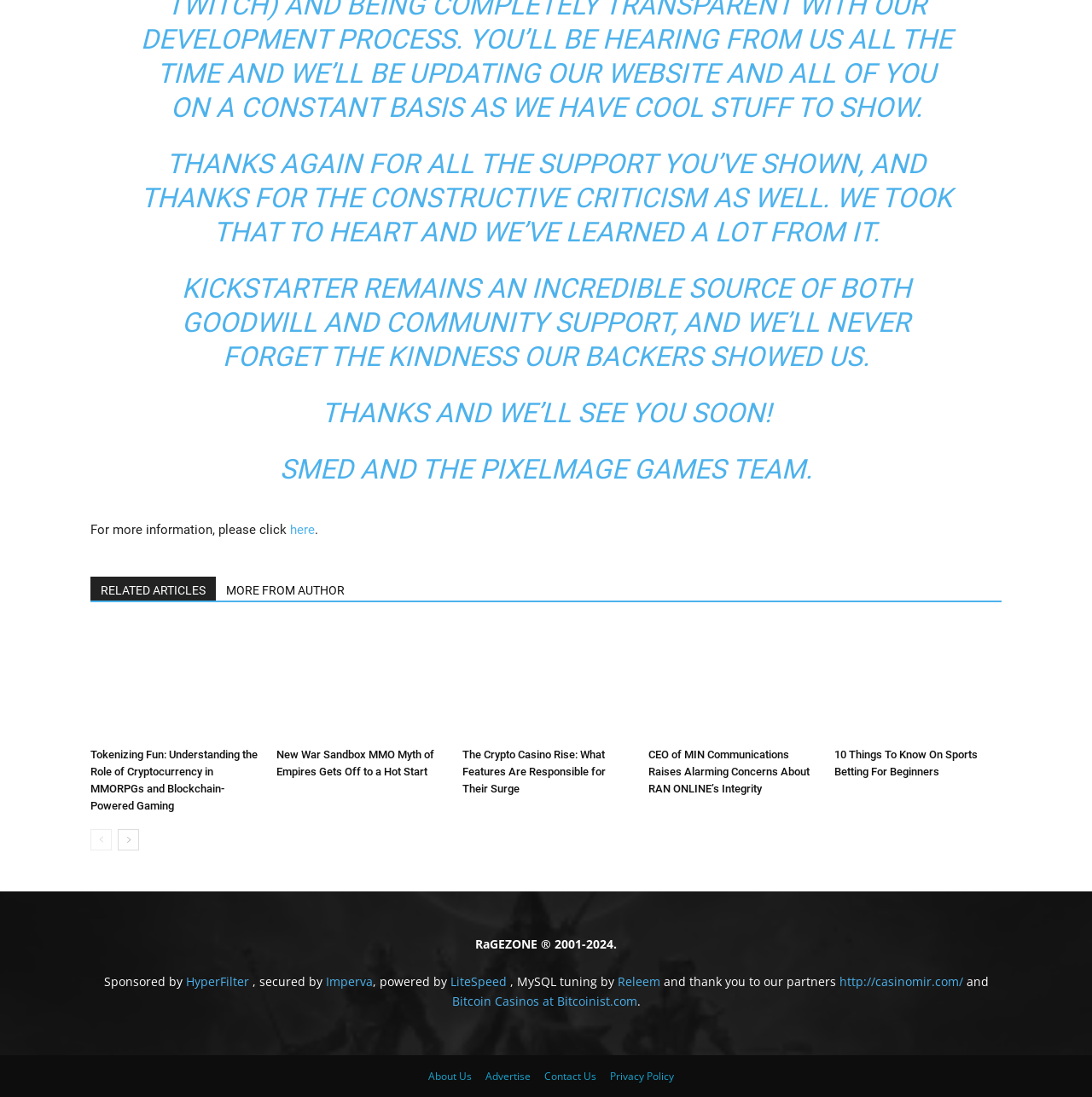Locate the bounding box coordinates of the element I should click to achieve the following instruction: "Click on 'prev-page'".

[0.083, 0.756, 0.102, 0.775]